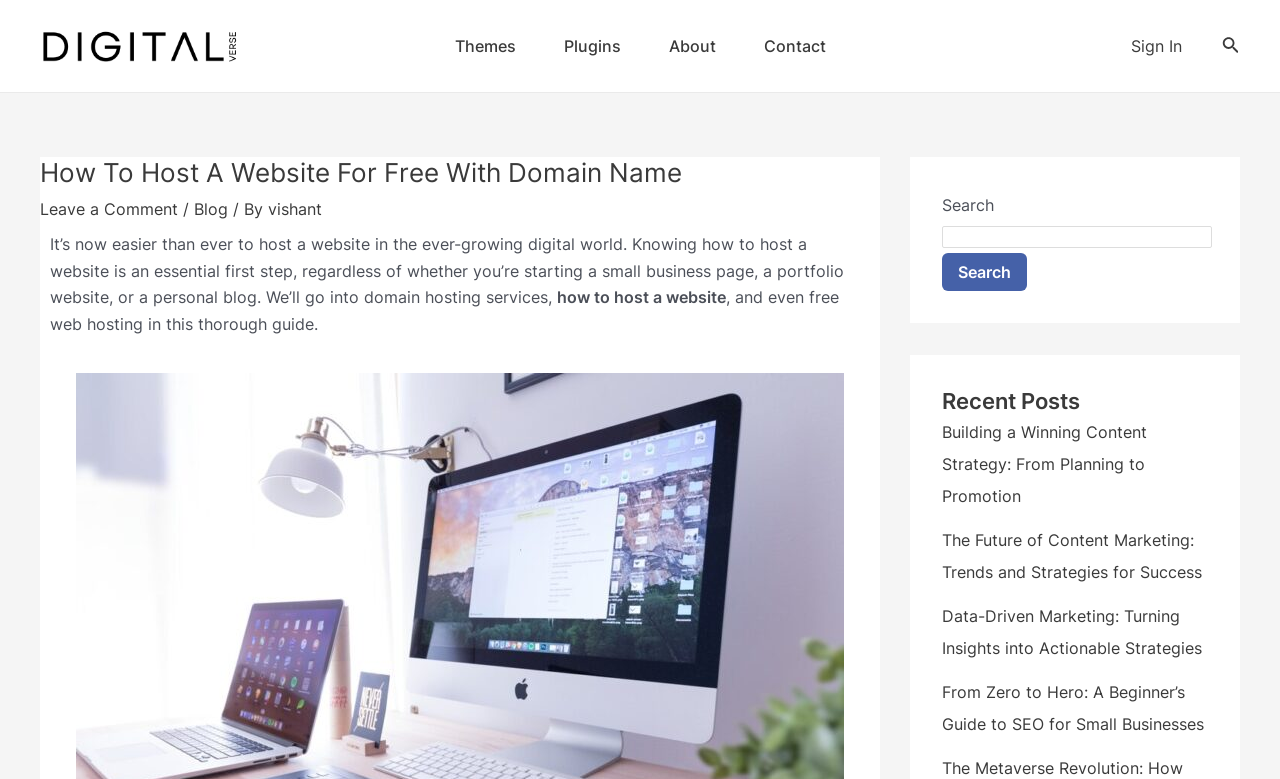Please identify the bounding box coordinates of the element on the webpage that should be clicked to follow this instruction: "Read the recent post about Building a Winning Content Strategy". The bounding box coordinates should be given as four float numbers between 0 and 1, formatted as [left, top, right, bottom].

[0.736, 0.542, 0.896, 0.65]